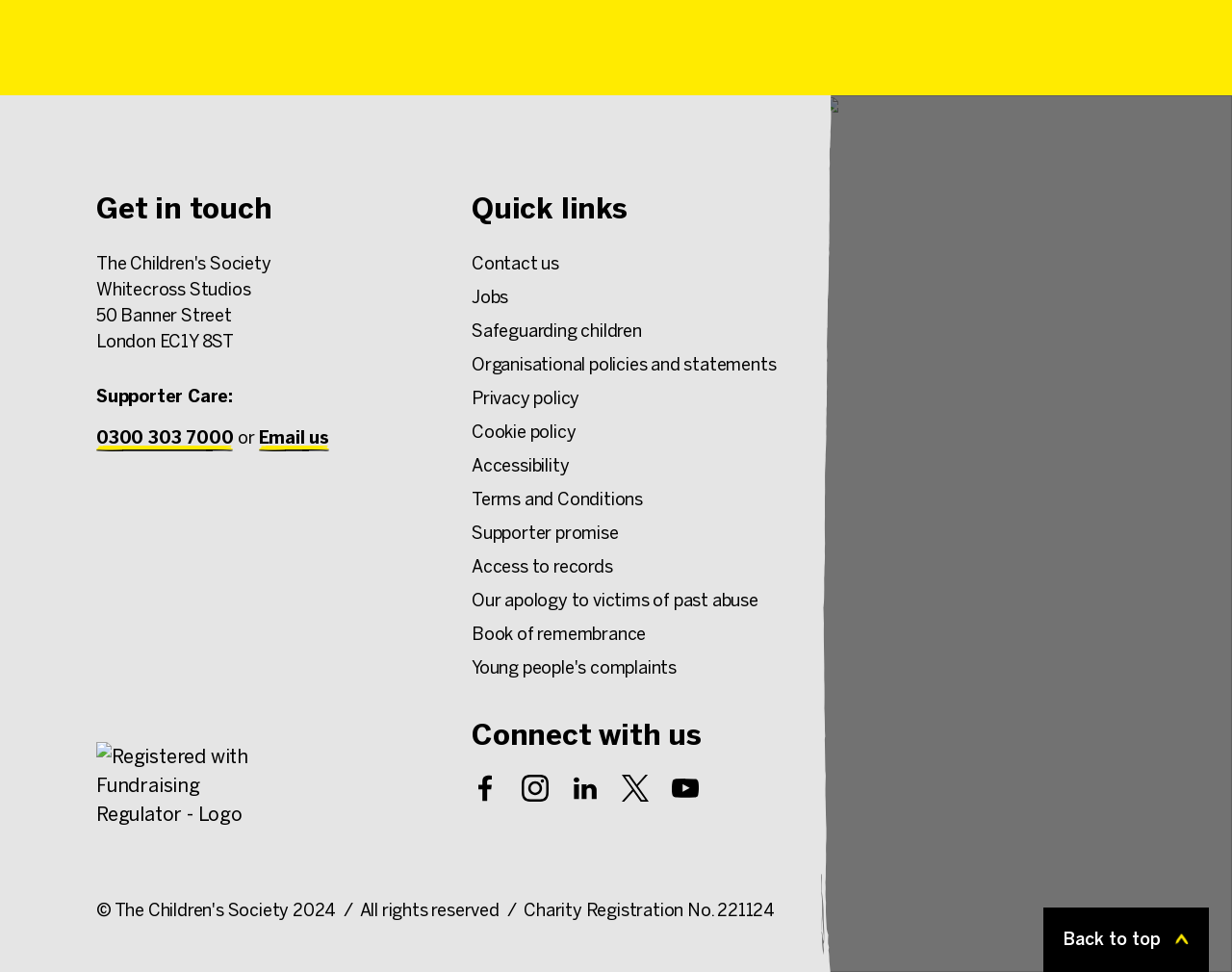What is the address of Whitecross Studios? Based on the screenshot, please respond with a single word or phrase.

50 Banner Street, London EC1Y 8ST